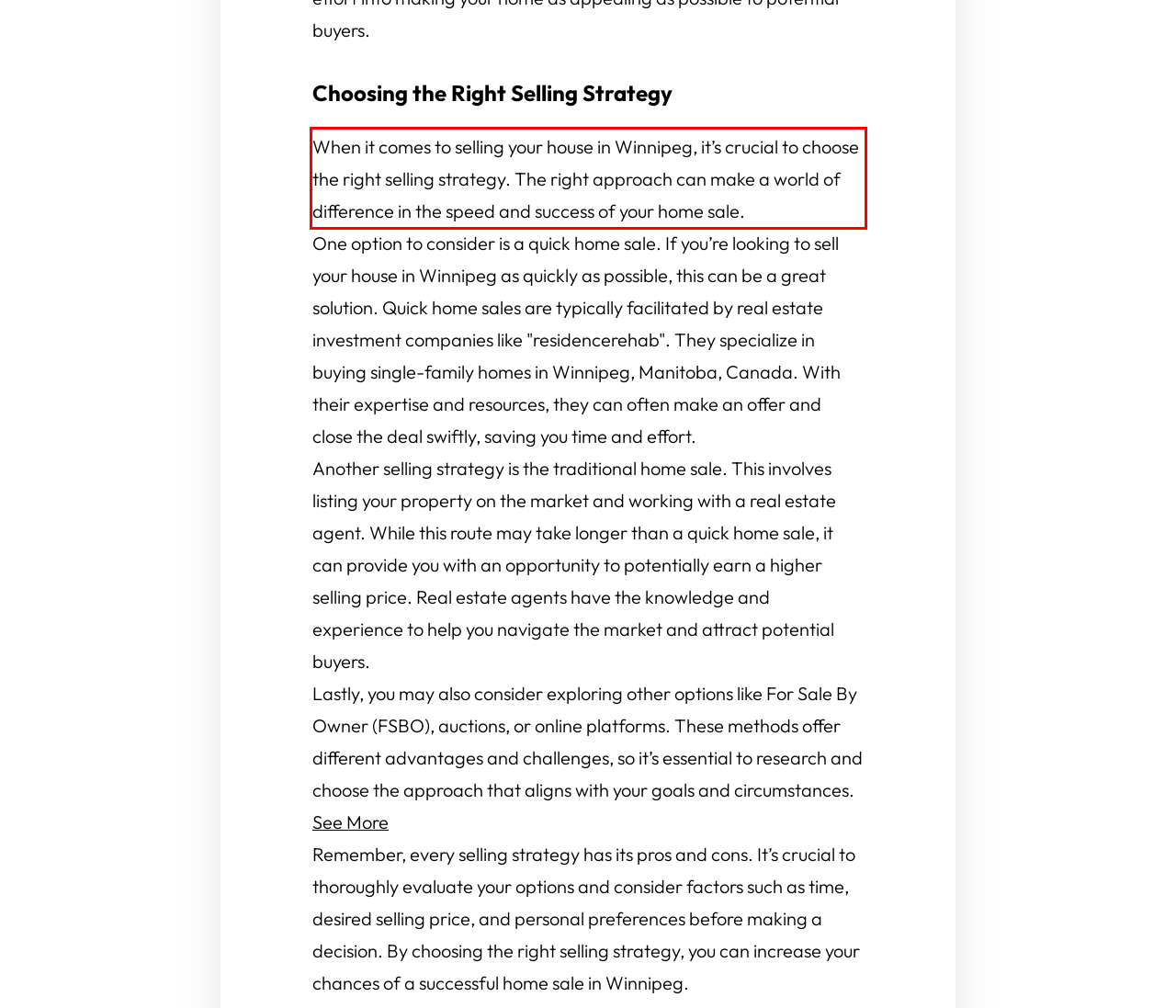Using the provided screenshot of a webpage, recognize the text inside the red rectangle bounding box by performing OCR.

When it comes to selling your house in Winnipeg, it’s crucial to choose the right selling strategy. The right approach can make a world of difference in the speed and success of your home sale.